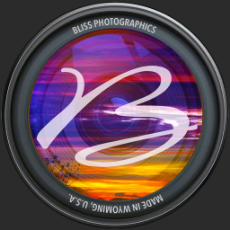Please provide a one-word or phrase answer to the question: 
Where is Bliss Photographics based?

Wyoming, U.S.A.